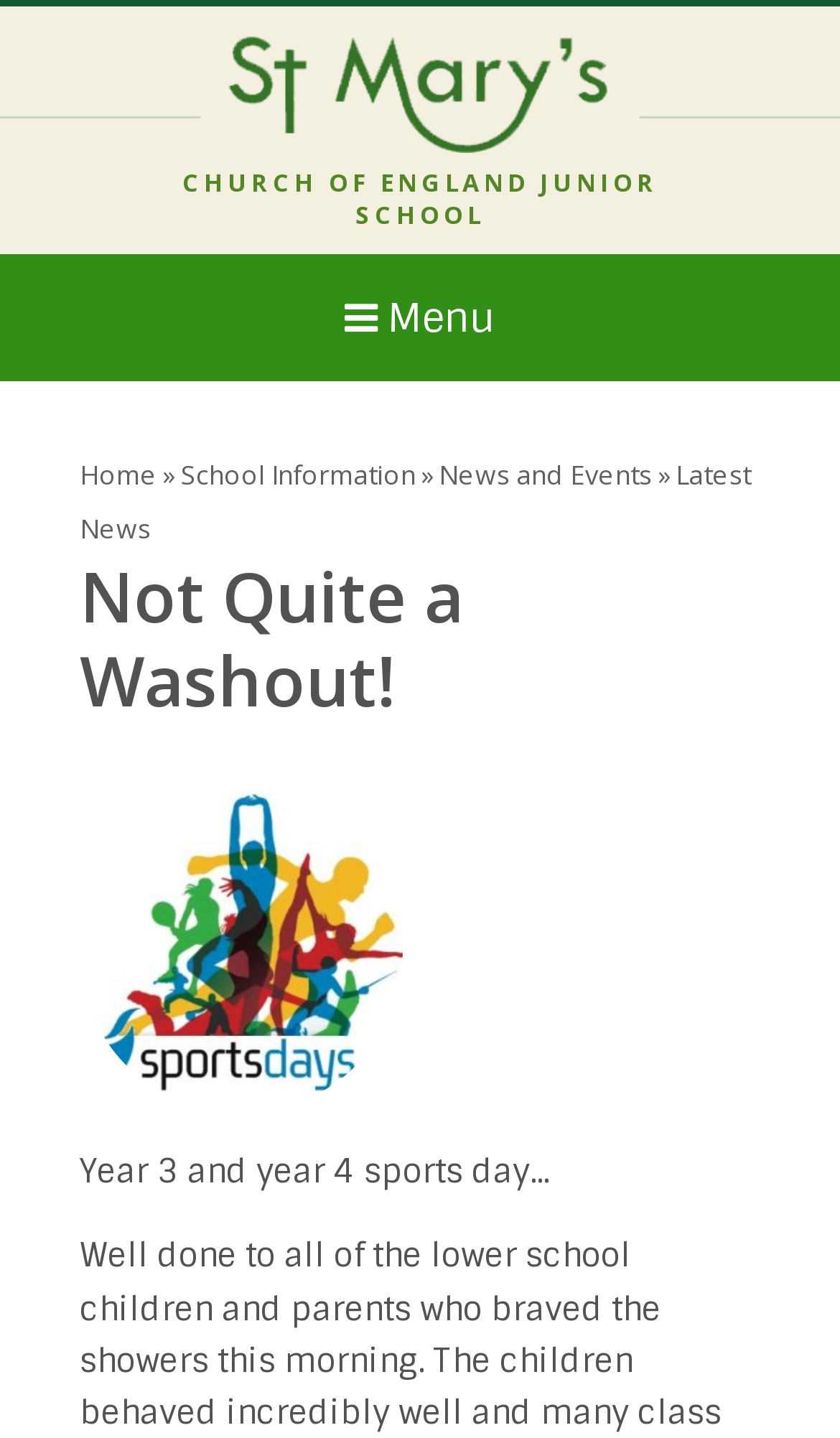Please identify the bounding box coordinates of the area that needs to be clicked to follow this instruction: "Click the 'Contact Us' link".

[0.0, 0.724, 1.0, 0.815]